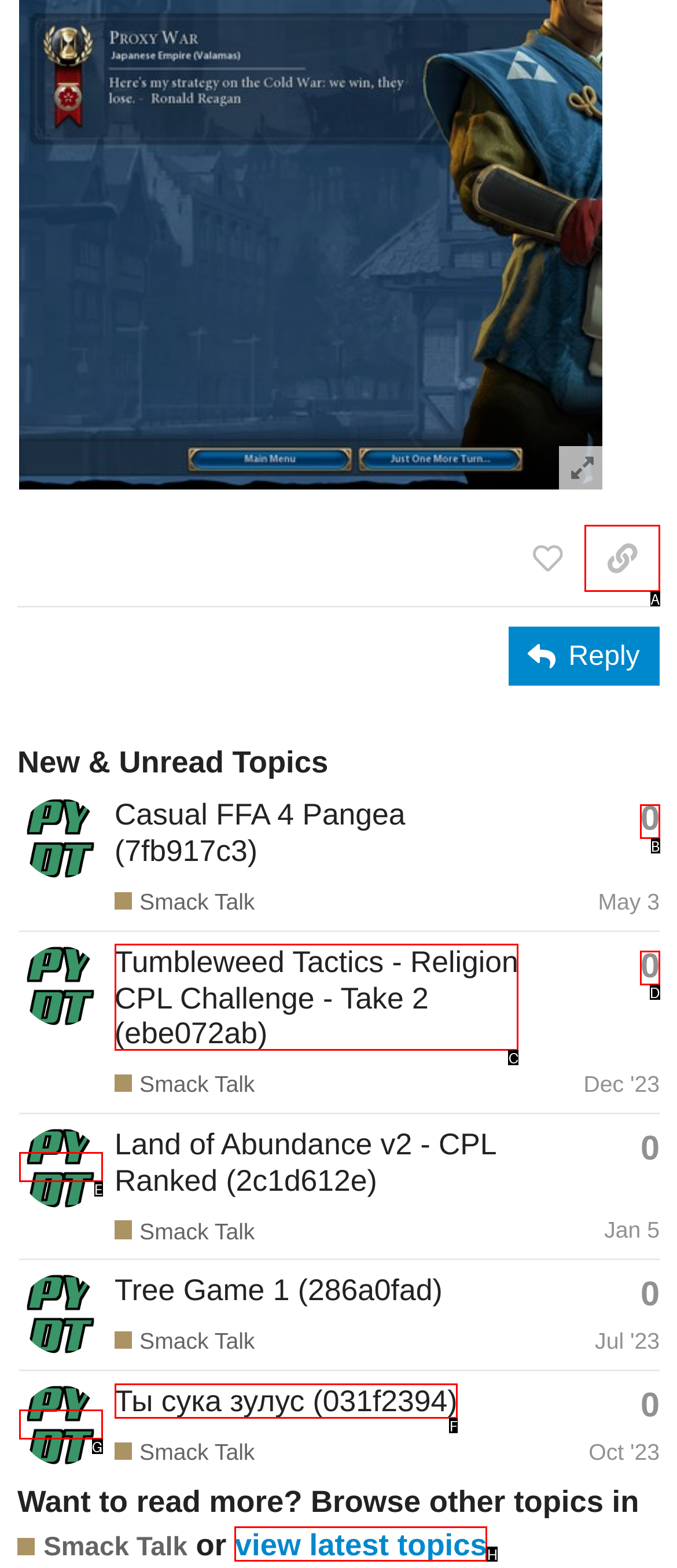Select the HTML element that matches the description: Menu. Provide the letter of the chosen option as your answer.

None